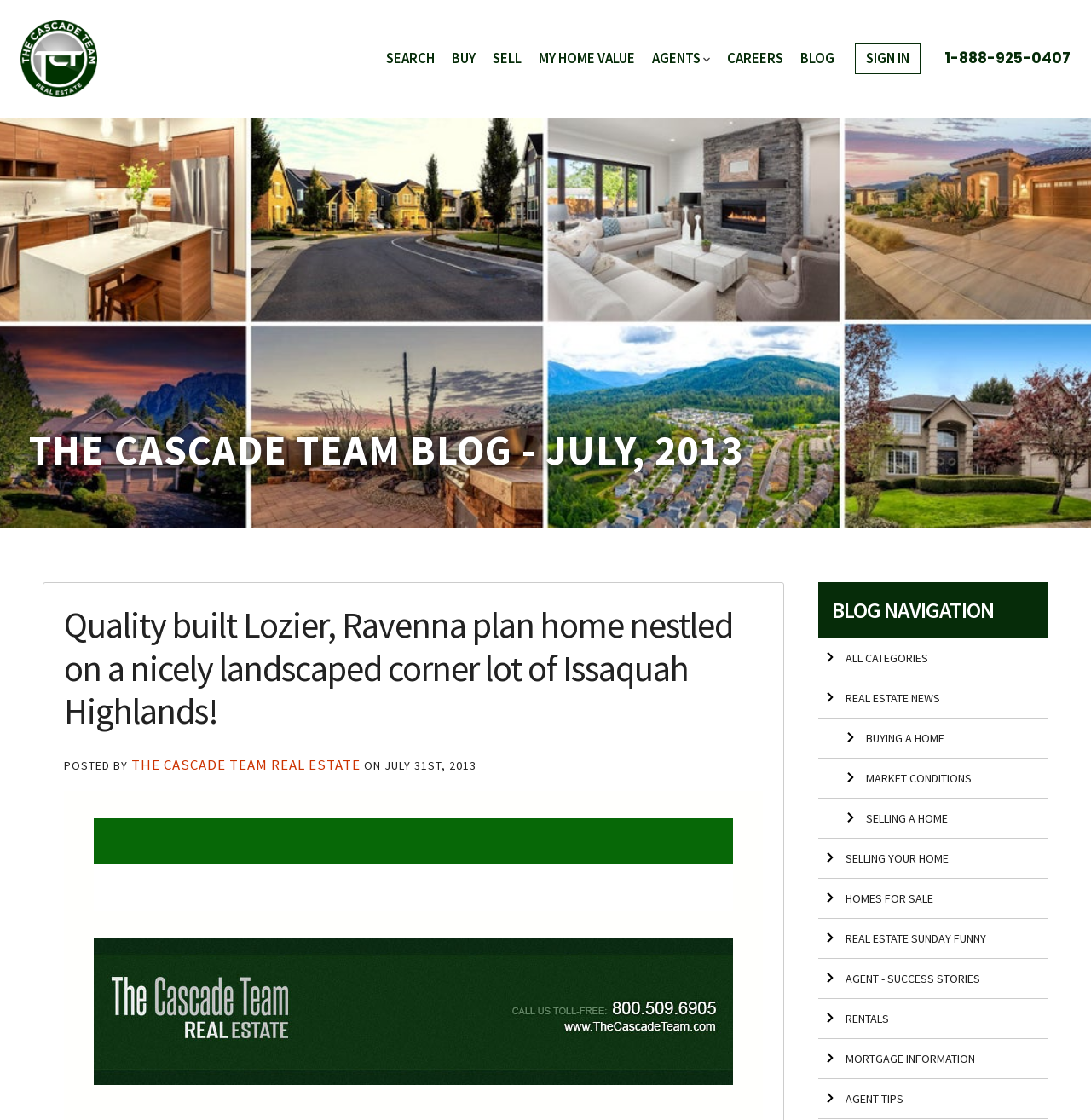Provide the bounding box coordinates for the UI element that is described by this text: "The Cascade Team Real Estate". The coordinates should be in the form of four float numbers between 0 and 1: [left, top, right, bottom].

[0.12, 0.674, 0.334, 0.691]